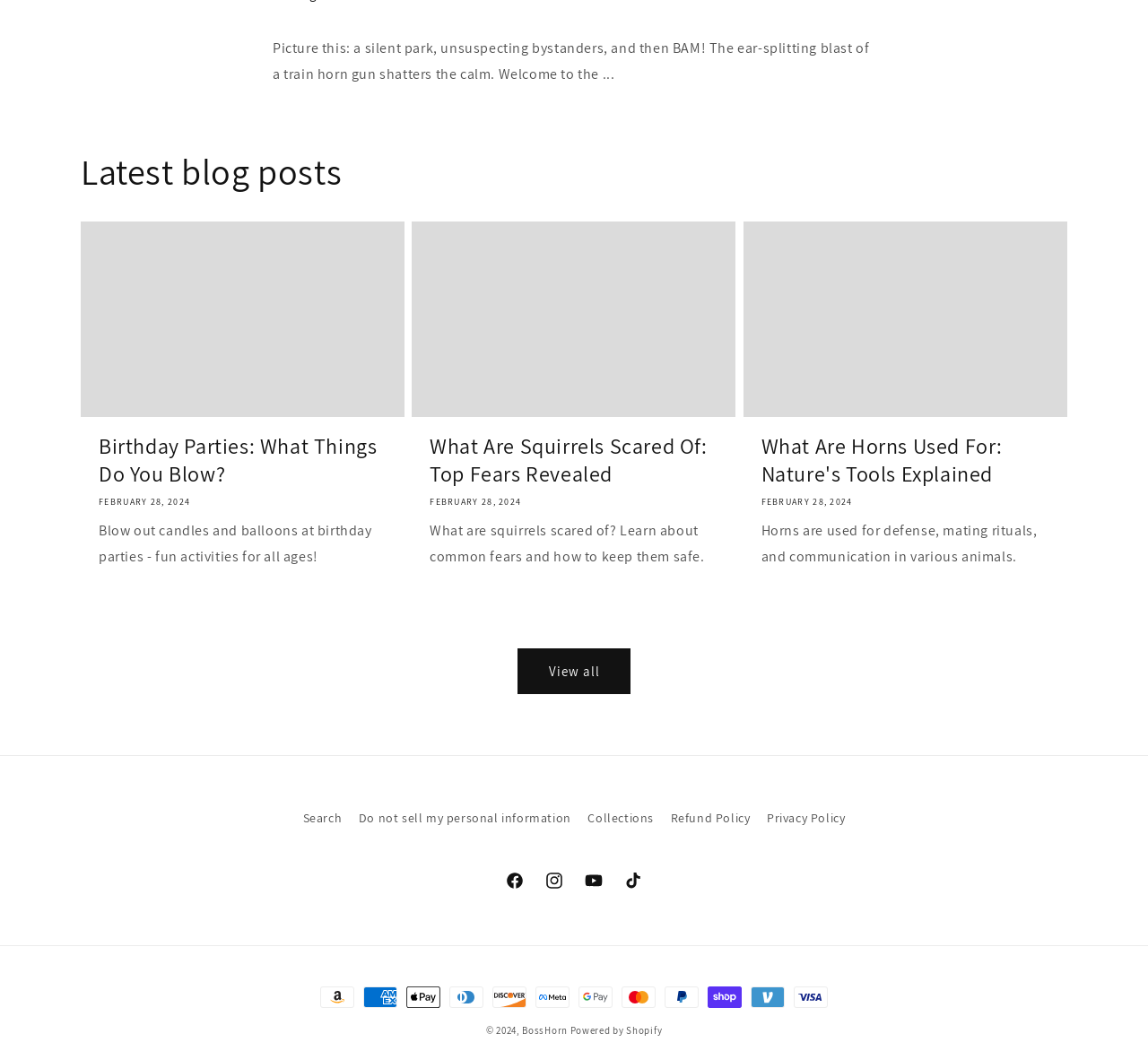What is the date of the blog posts?
Give a one-word or short-phrase answer derived from the screenshot.

February 28, 2024